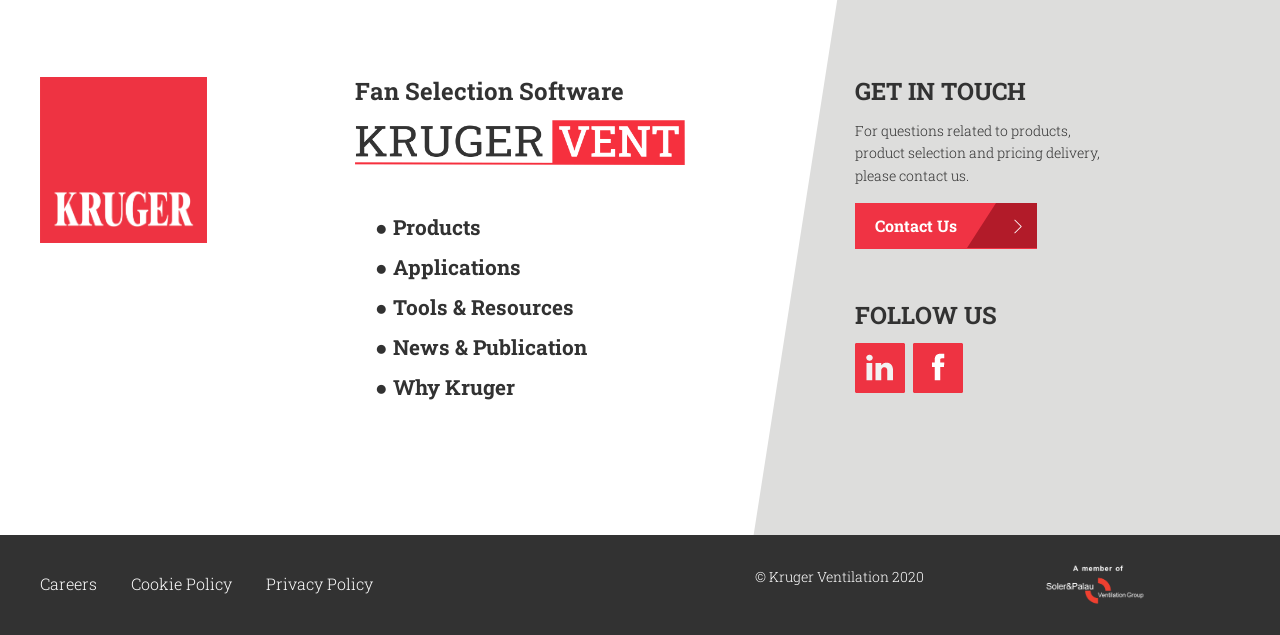Locate the bounding box coordinates of the item that should be clicked to fulfill the instruction: "Go to the 'Products' page".

[0.293, 0.339, 0.566, 0.378]